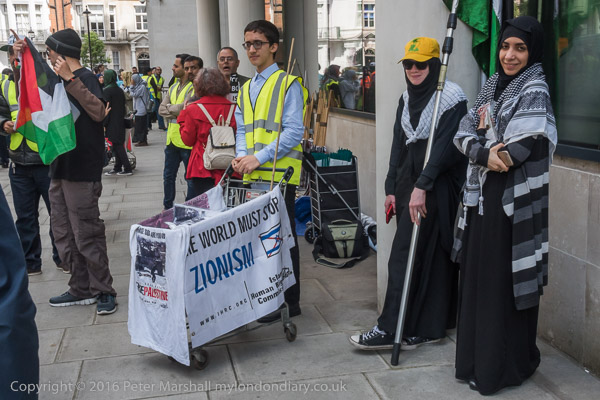Create an elaborate description of the image, covering every aspect.

The image captures a moment during the Al Quds Day March in London on July 3, 2016. In the foreground, a participant wearing a bright yellow vest stands beside a cart displaying a prominent banner that reads, "THE WORLD MUST STOP ZIONISM." The ambiance is lively, with other participants visible in the background, some holding flags, advocating for their cause. On the right, two women—one dressed in a traditional black attire with a patterned headscarf and another wearing a similar dress—add to the diverse representation at the event. Their presence highlights the solidarity among activists gathered to express their views on Palestinian rights. The setting embodies a mixture of peaceful protest and community activism, reflective of contemporary social movements focused on justice and human rights.